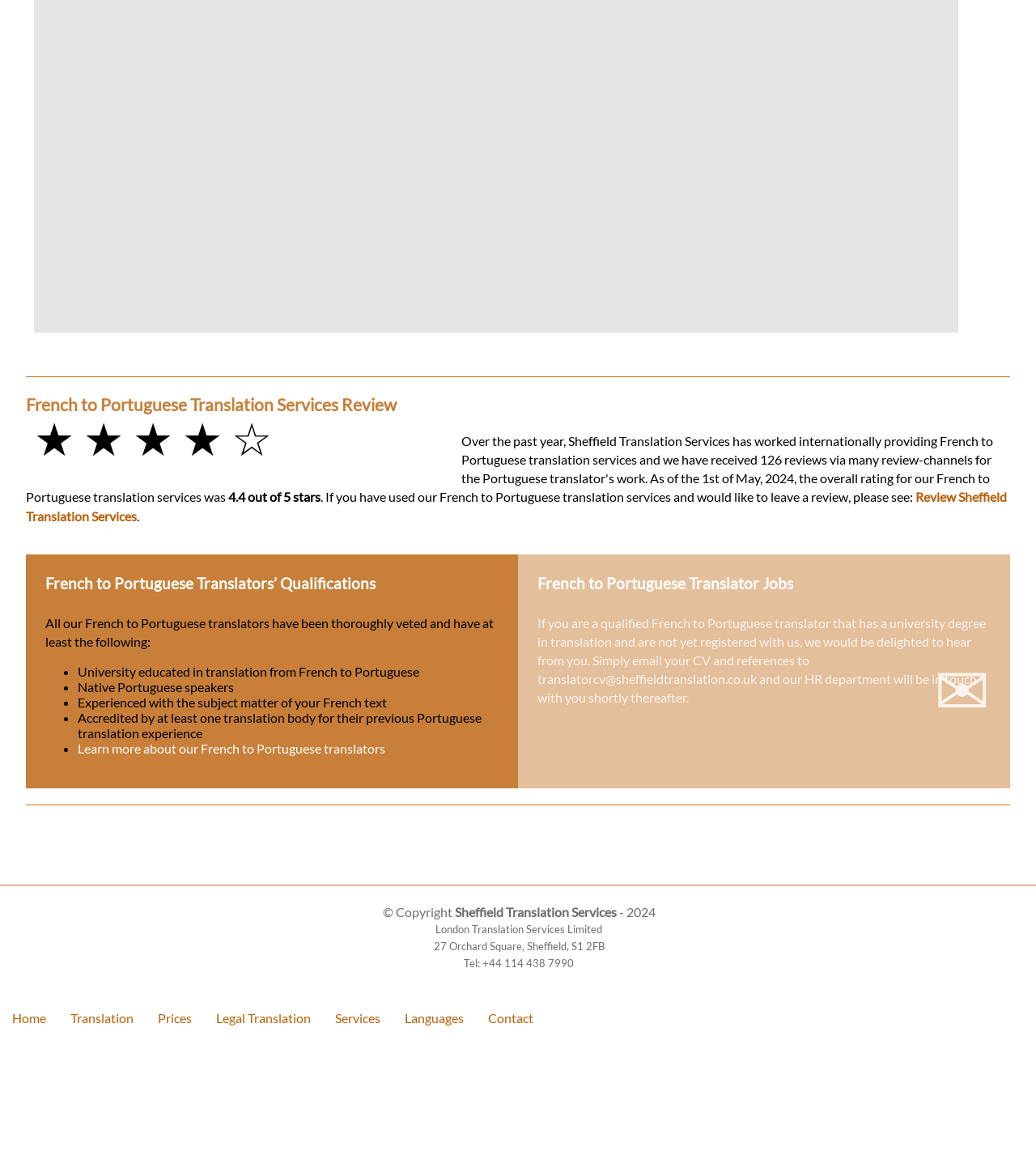Determine the bounding box coordinates of the clickable region to execute the instruction: "Email your CV and references to the translator email". The coordinates should be four float numbers between 0 and 1, denoted as [left, top, right, bottom].

[0.519, 0.581, 0.731, 0.594]